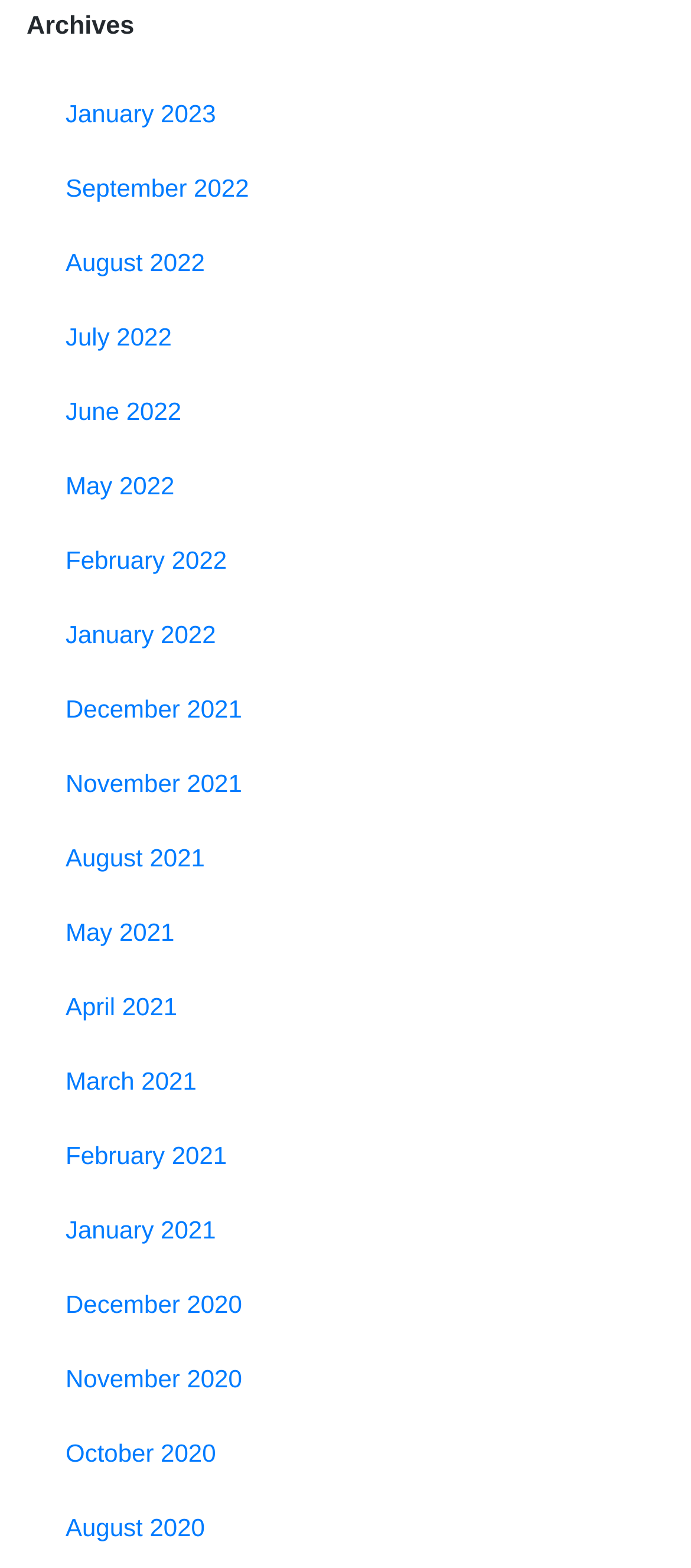What is the most recent month and year available on the webpage?
Using the image as a reference, give a one-word or short phrase answer.

January 2023